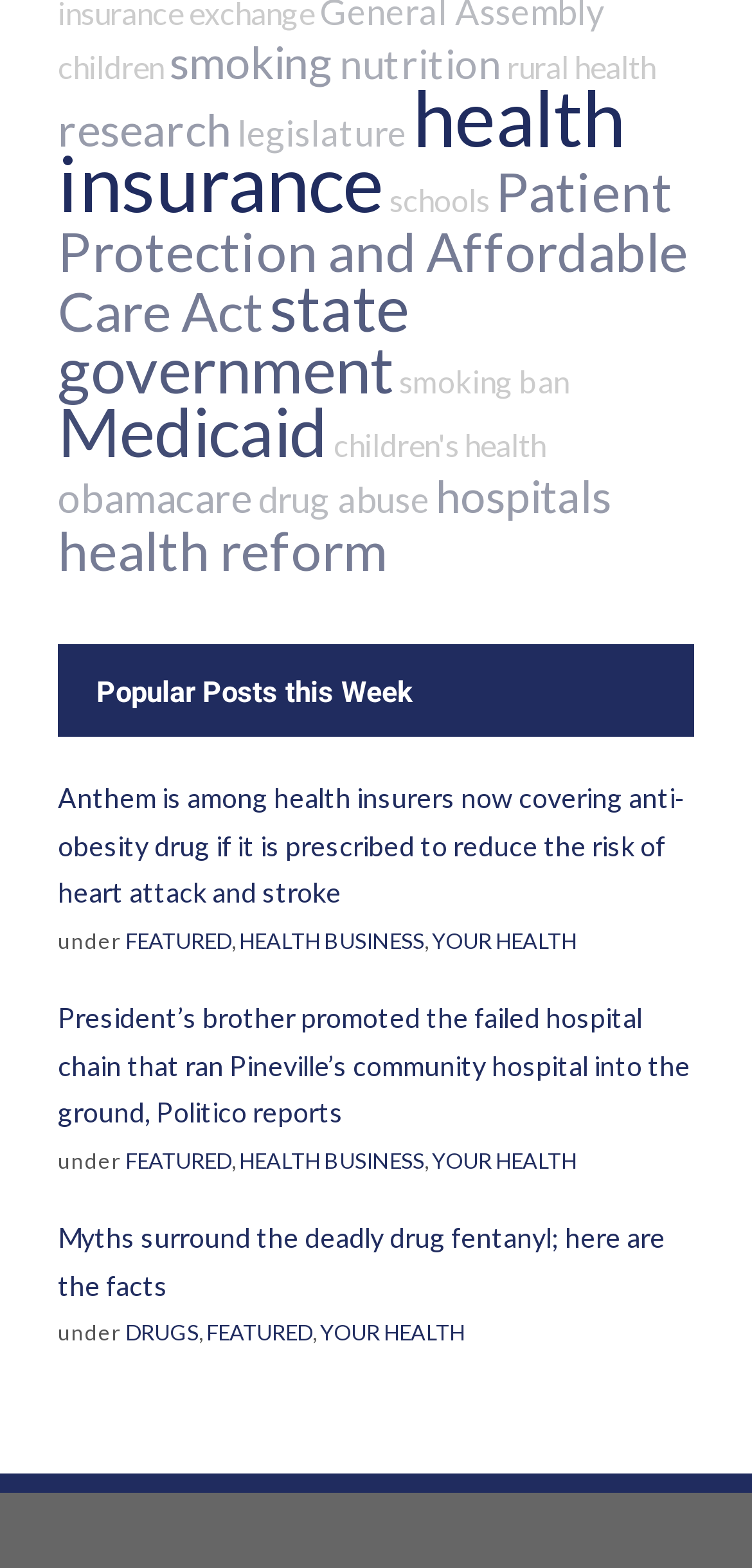How many subtopics are there under the 'Health Business' category?
Please provide a detailed and thorough answer to the question.

By analyzing the links and static text elements on the webpage, I found that there are at least two subtopics under the 'Health Business' category, which are 'FEATURED' and 'YOUR HEALTH', indicated by the links and static text elements with these labels.